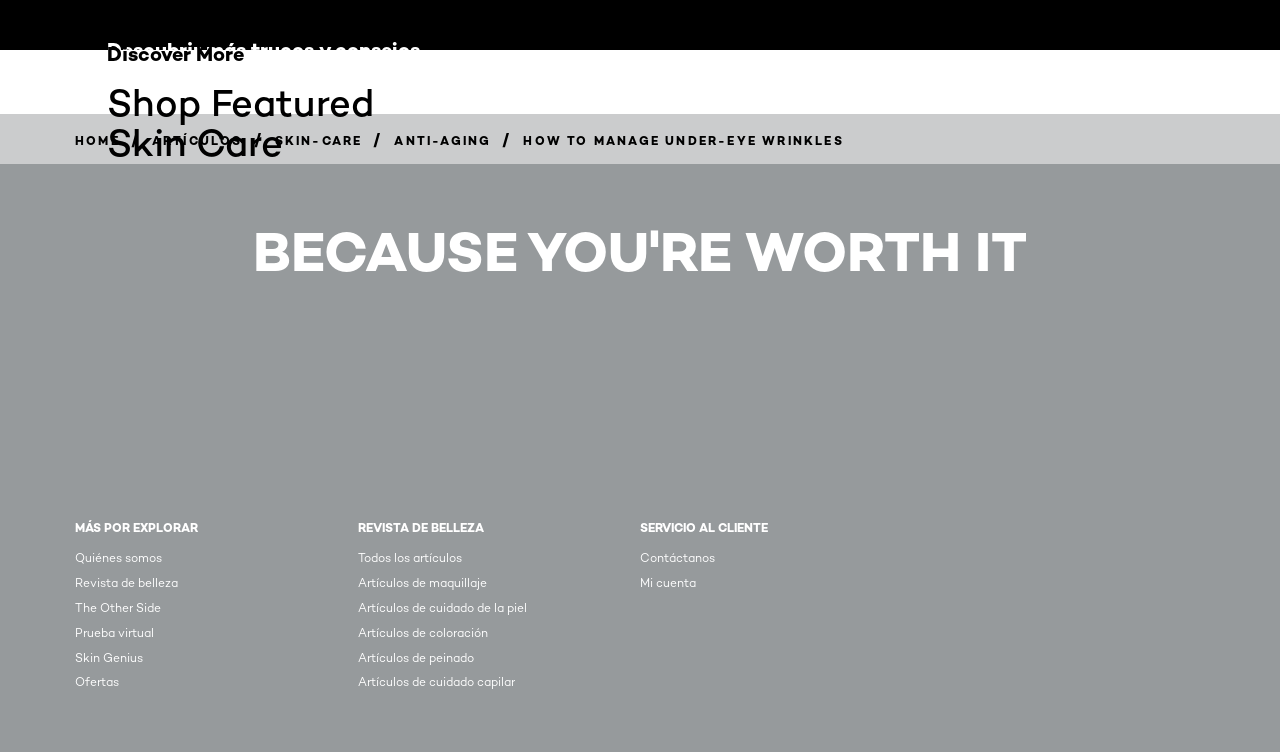Please find the bounding box coordinates of the element that must be clicked to perform the given instruction: "Explore 'MÁS POR EXPLORAR'". The coordinates should be four float numbers from 0 to 1, i.e., [left, top, right, bottom].

[0.059, 0.691, 0.279, 0.926]